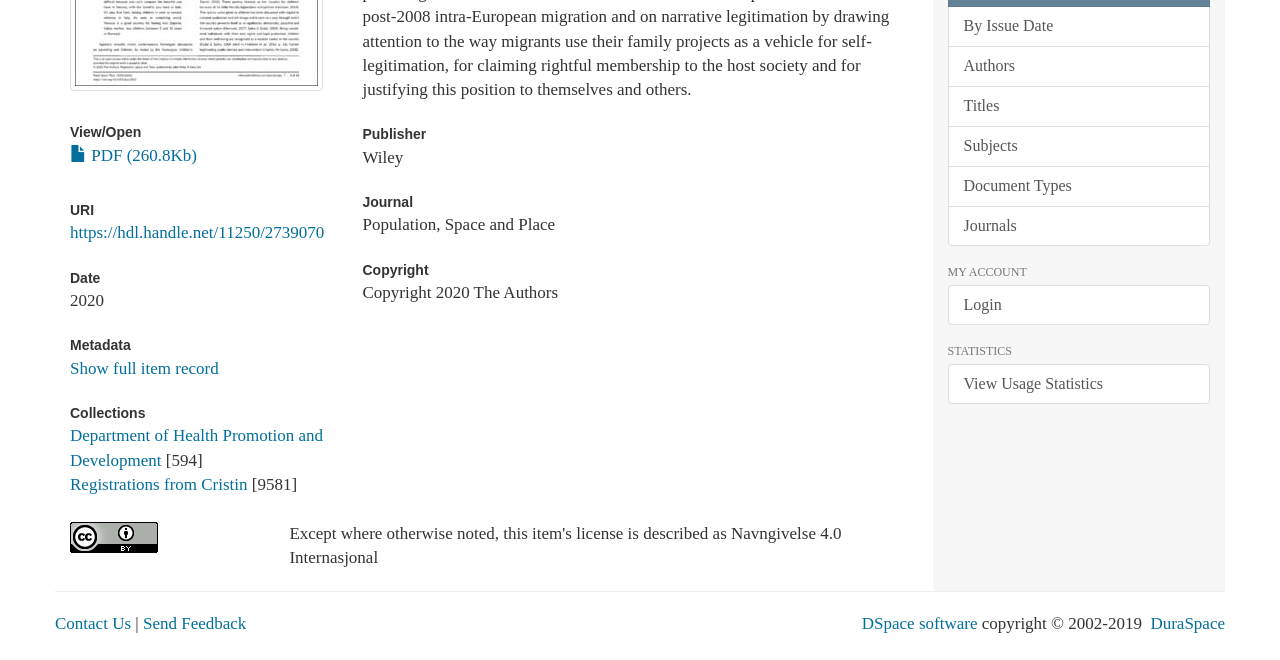Determine the bounding box coordinates for the HTML element described here: "Login".

[0.74, 0.431, 0.945, 0.493]